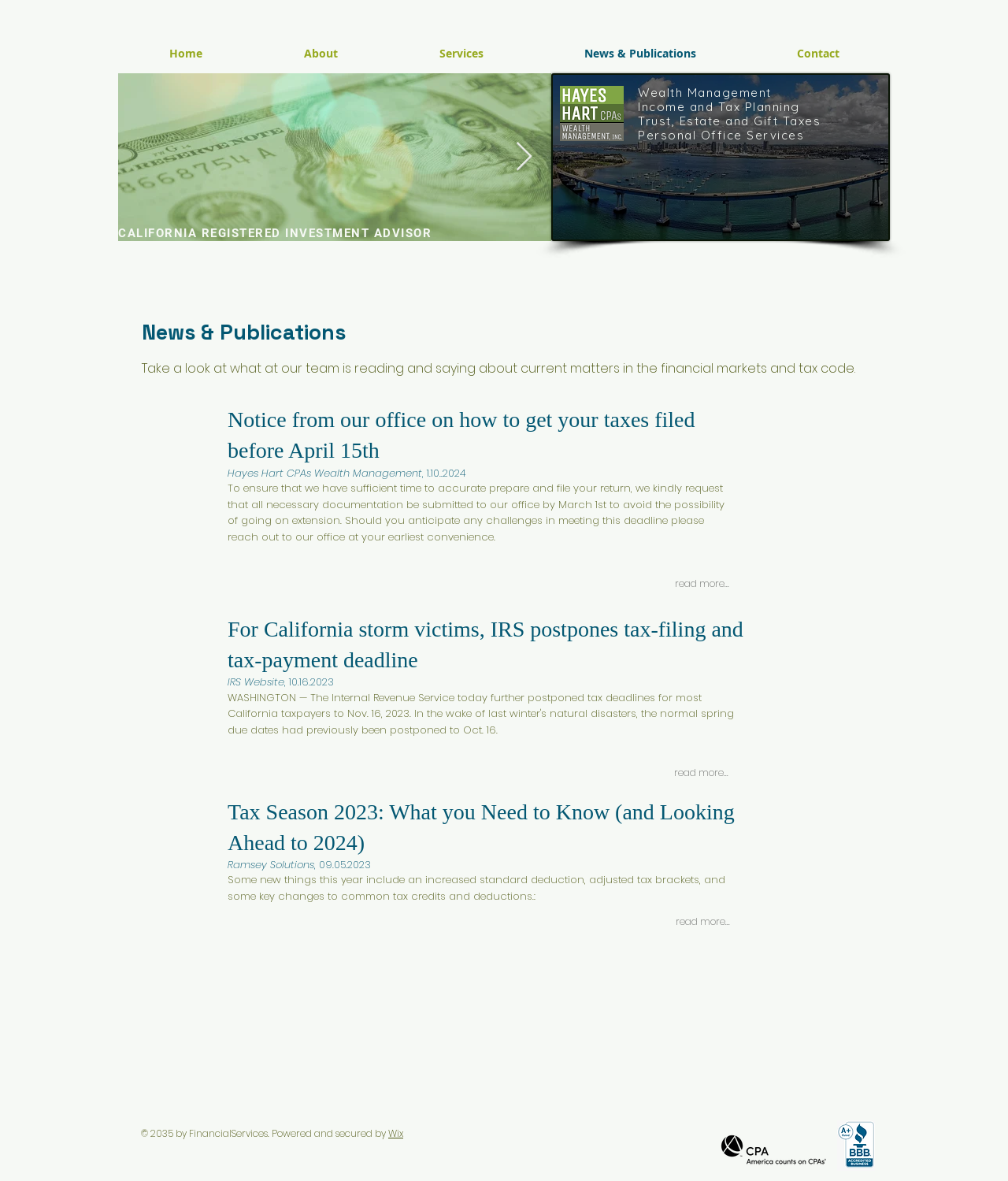Determine the bounding box coordinates of the section I need to click to execute the following instruction: "Click the 'read more...' link about 'For California storm victims, IRS postpones tax-filing and tax-payment deadline'". Provide the coordinates as four float numbers between 0 and 1, i.e., [left, top, right, bottom].

[0.645, 0.648, 0.746, 0.661]